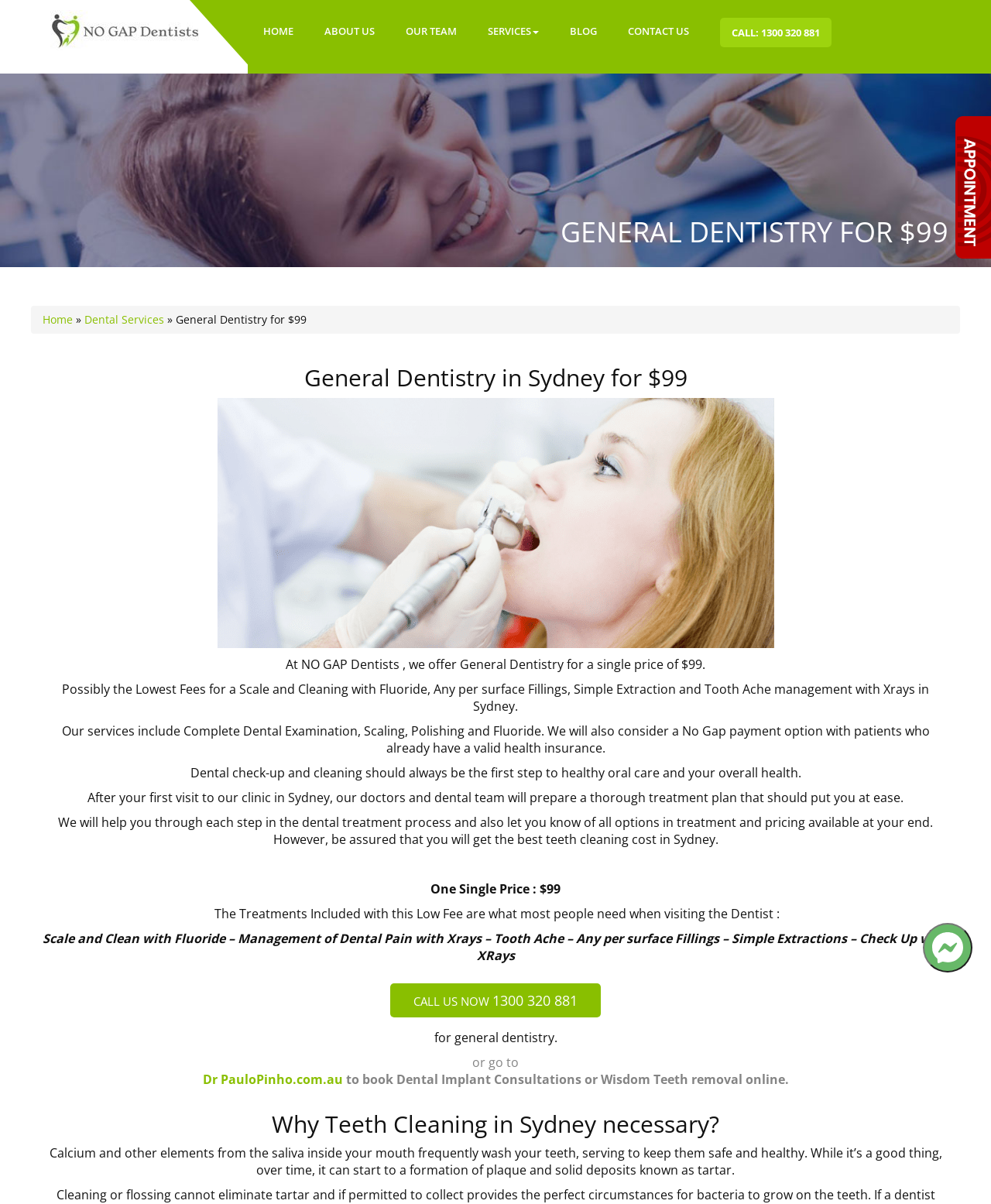What is the phone number to call for booking?
Deliver a detailed and extensive answer to the question.

The webpage has a link 'CALL: 1300 320 881' and also a button 'CALL US NOW 1300 320 881' which suggests that the phone number to call for booking is 1300 320 881.